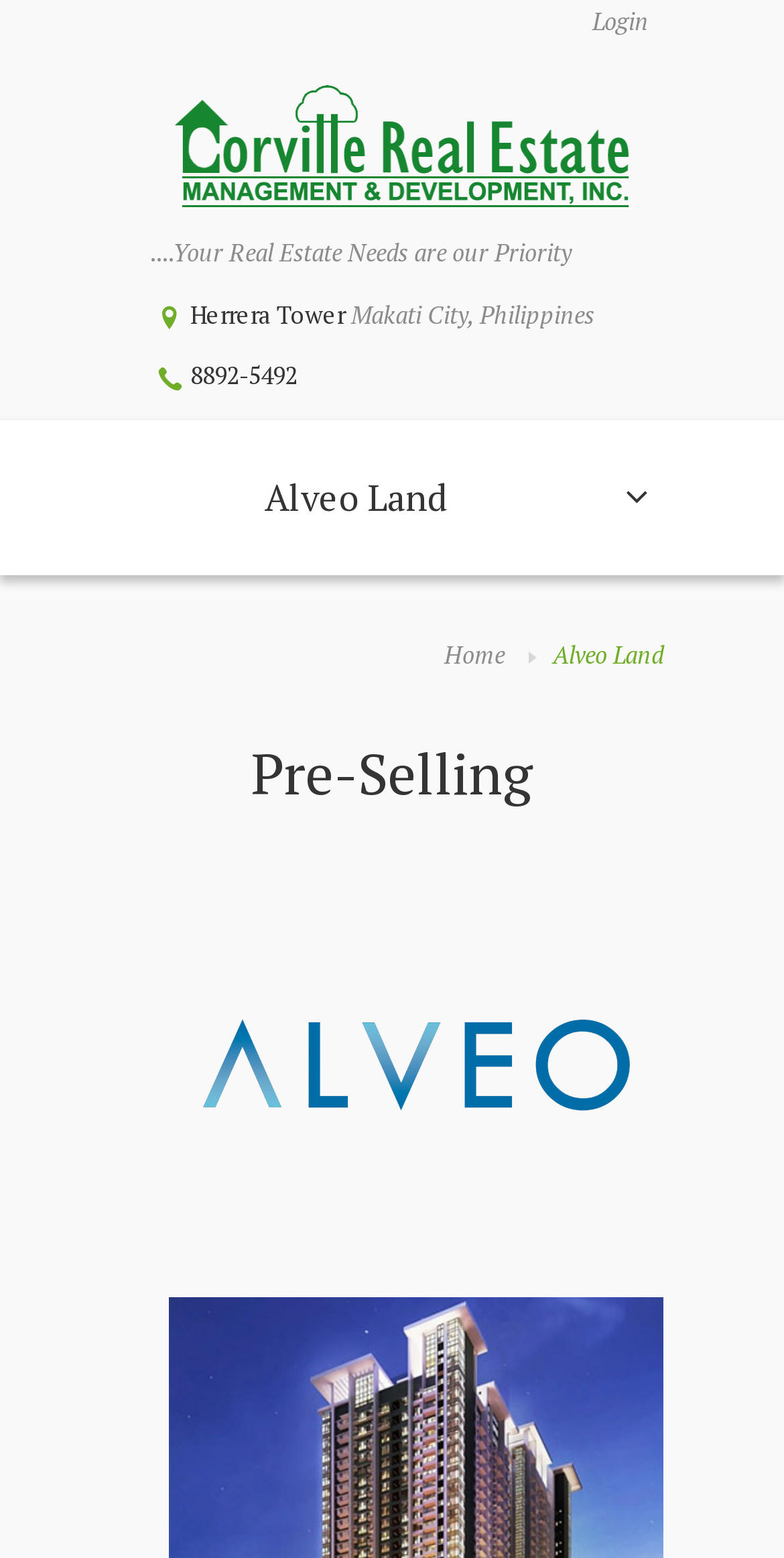What is the category of the properties?
Please use the image to provide a one-word or short phrase answer.

Pre-Selling